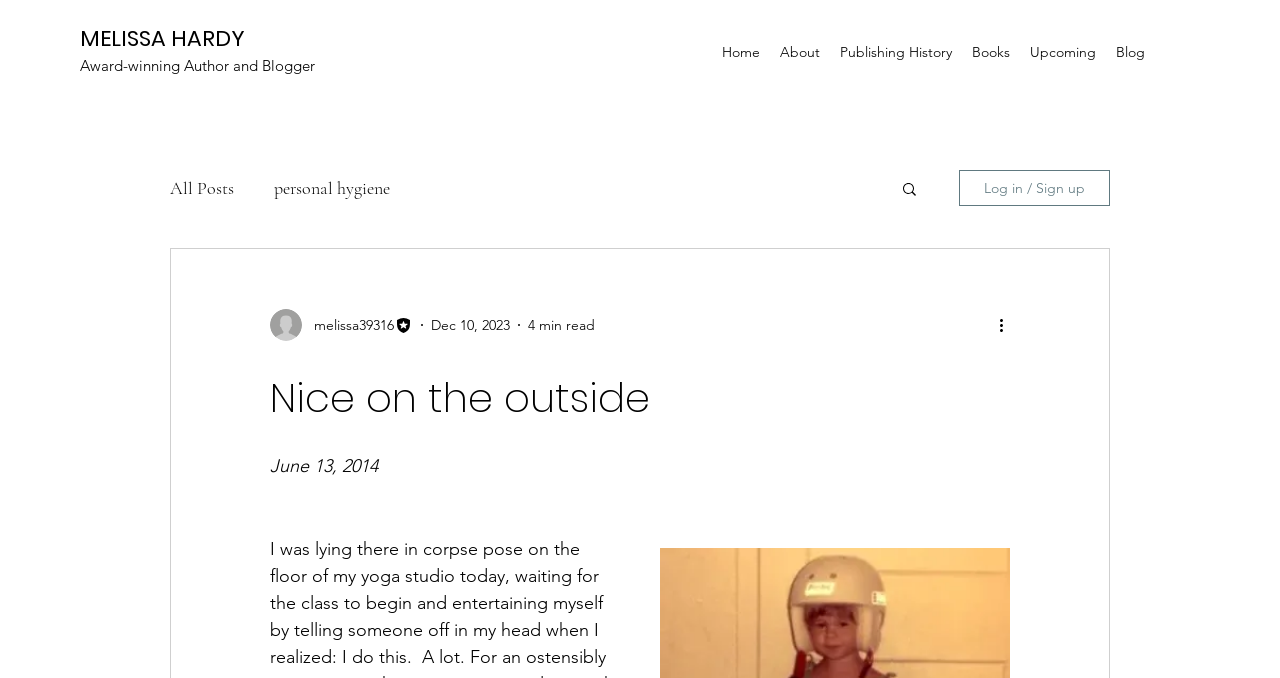Look at the image and give a detailed response to the following question: What is the author's profession?

I inferred the author's profession from the StaticText element 'Award-winning Author and Blogger' which is located near the link 'MELISSA HARDY' at the top of the webpage, suggesting that Melissa Hardy is the author and blogger.